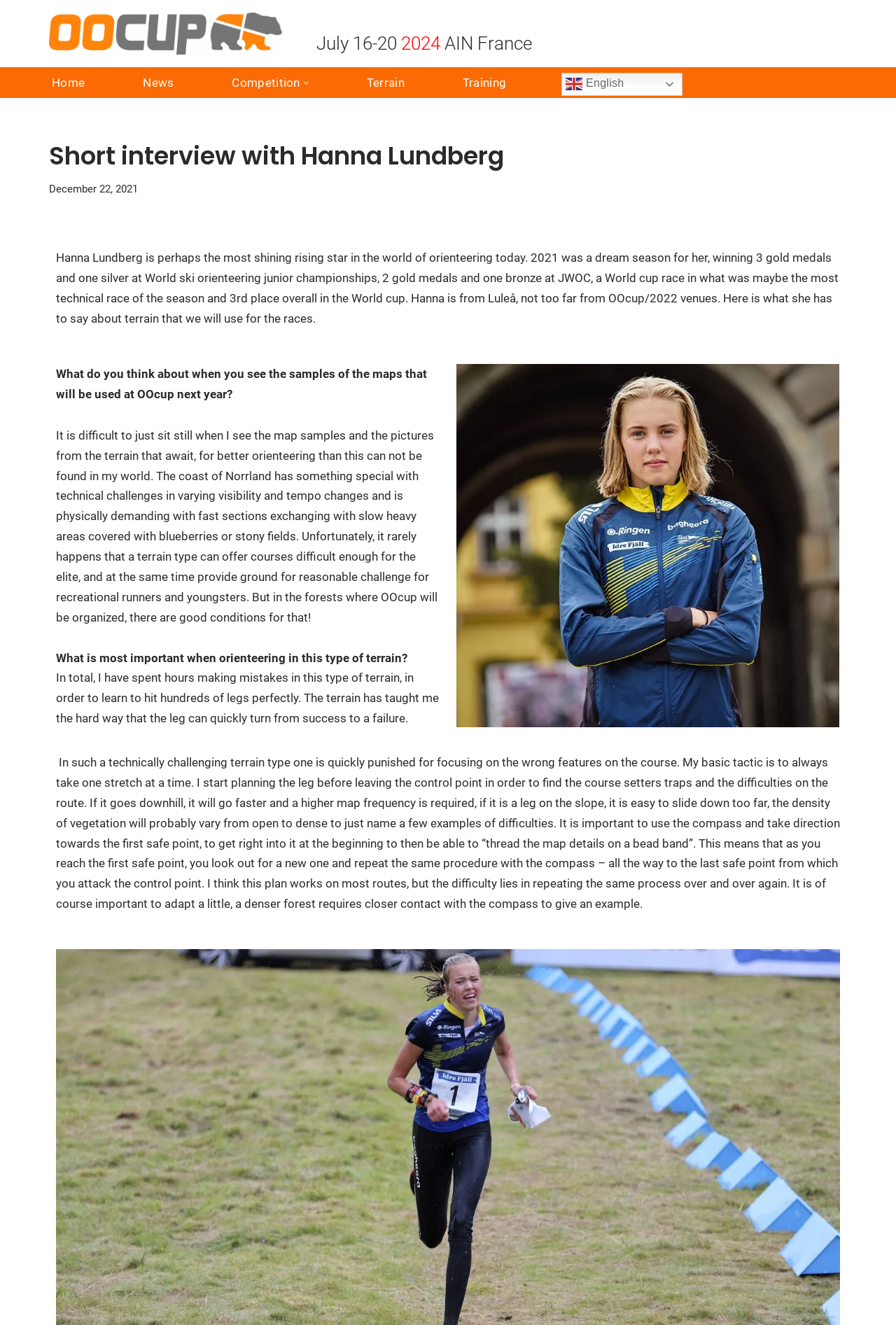What is Hanna Lundberg's sport?
Based on the image, please offer an in-depth response to the question.

Based on the webpage content, Hanna Lundberg is described as a rising star in the world of orienteering, and she has won several championships and medals in this sport.